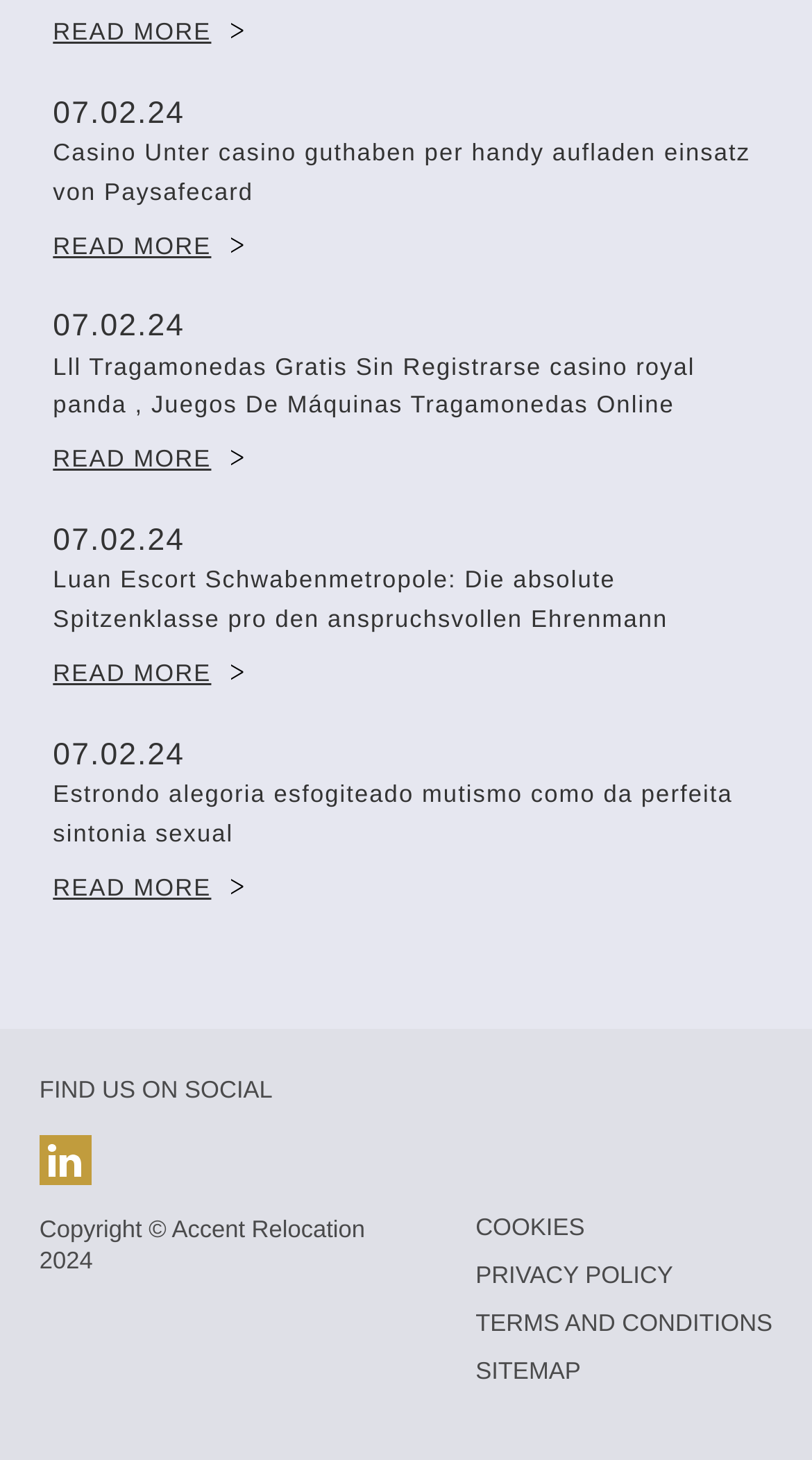Please provide the bounding box coordinates for the element that needs to be clicked to perform the following instruction: "Read more about Casino Unter casino guthaben per handy aufladen einsatz von Paysafecard". The coordinates should be given as four float numbers between 0 and 1, i.e., [left, top, right, bottom].

[0.065, 0.161, 0.301, 0.178]